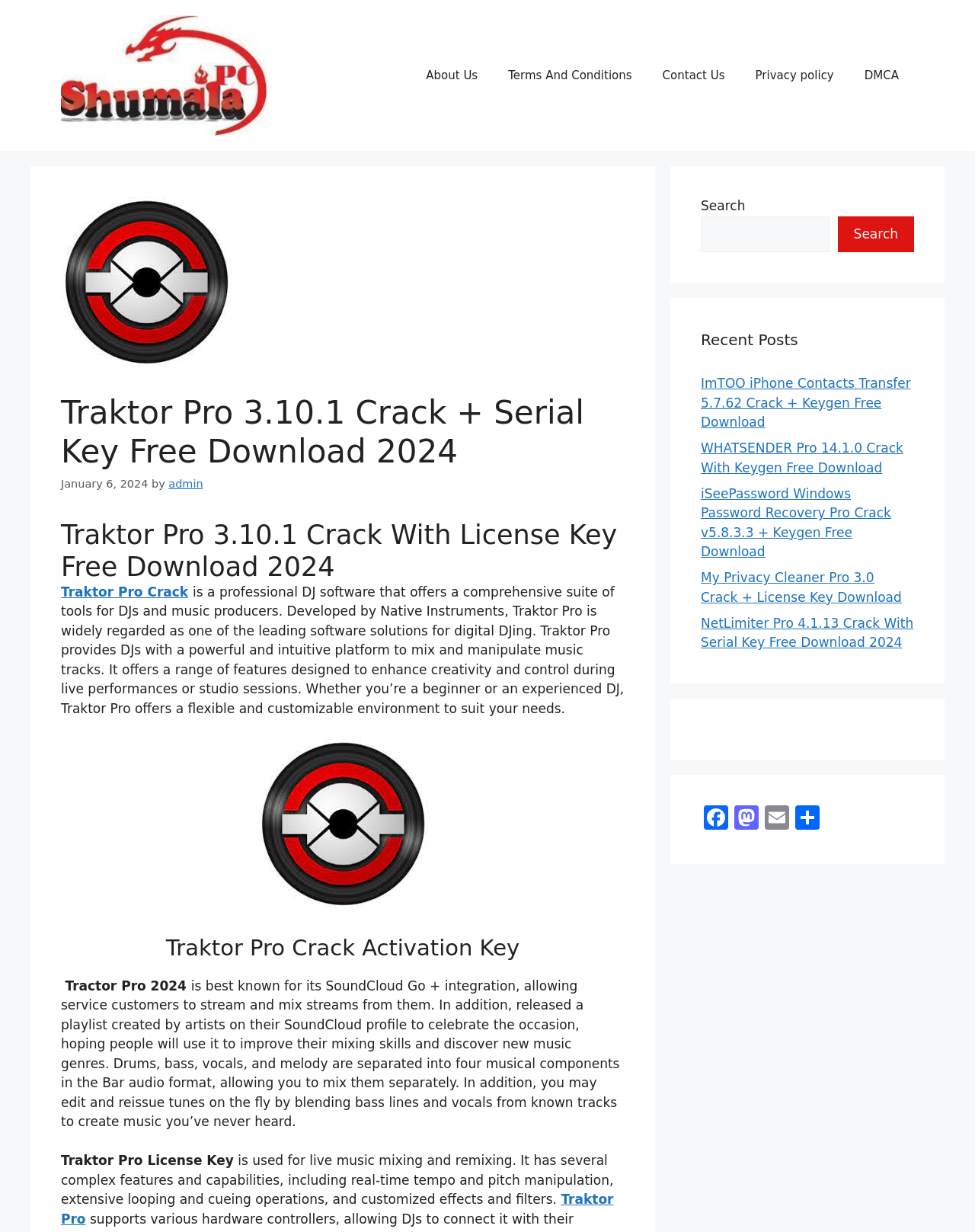Identify the bounding box coordinates of the element that should be clicked to fulfill this task: "Check the recent posts". The coordinates should be provided as four float numbers between 0 and 1, i.e., [left, top, right, bottom].

[0.719, 0.267, 0.938, 0.285]